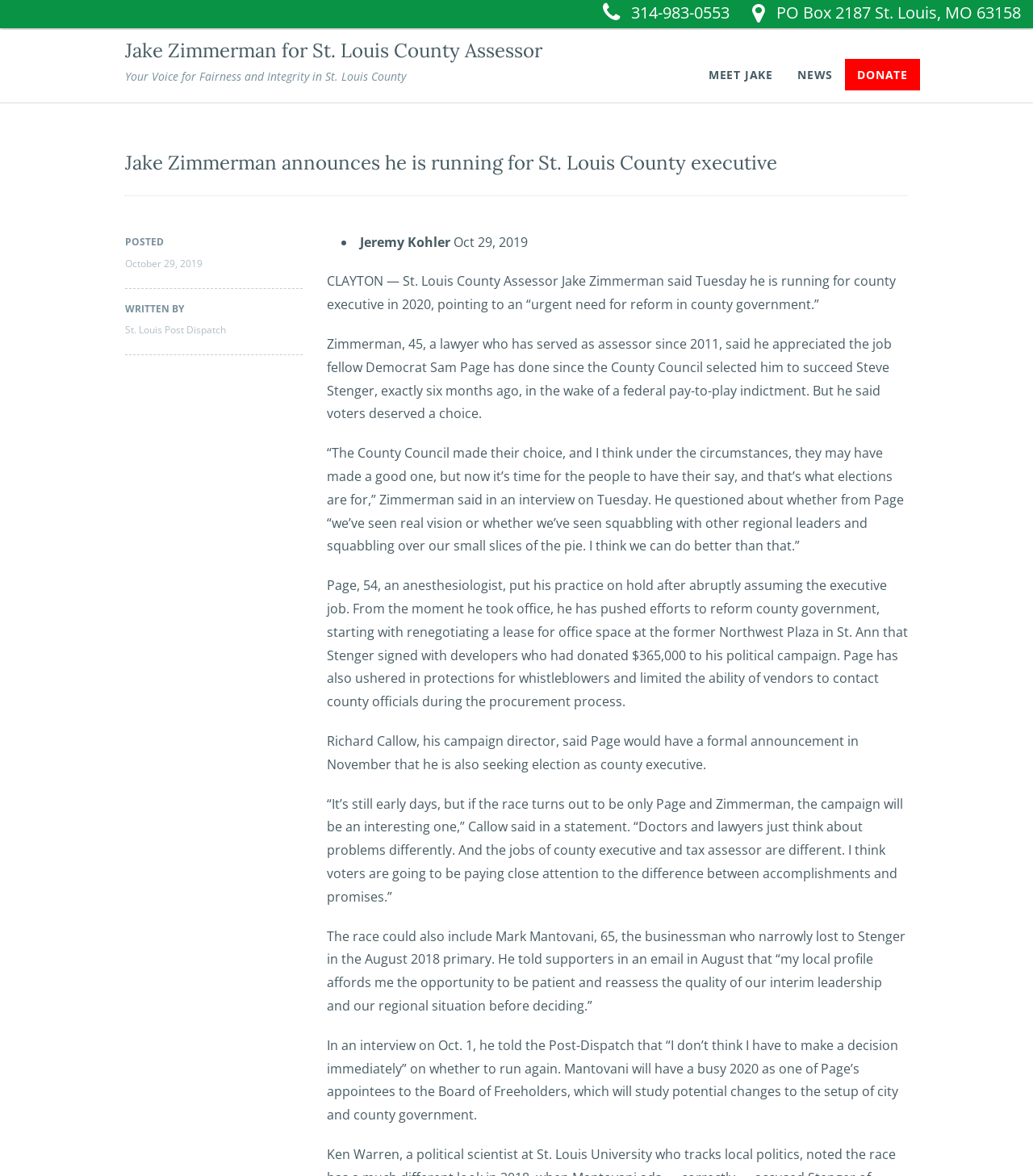Predict the bounding box coordinates for the UI element described as: "Jeremy Kohler". The coordinates should be four float numbers between 0 and 1, presented as [left, top, right, bottom].

[0.348, 0.198, 0.436, 0.213]